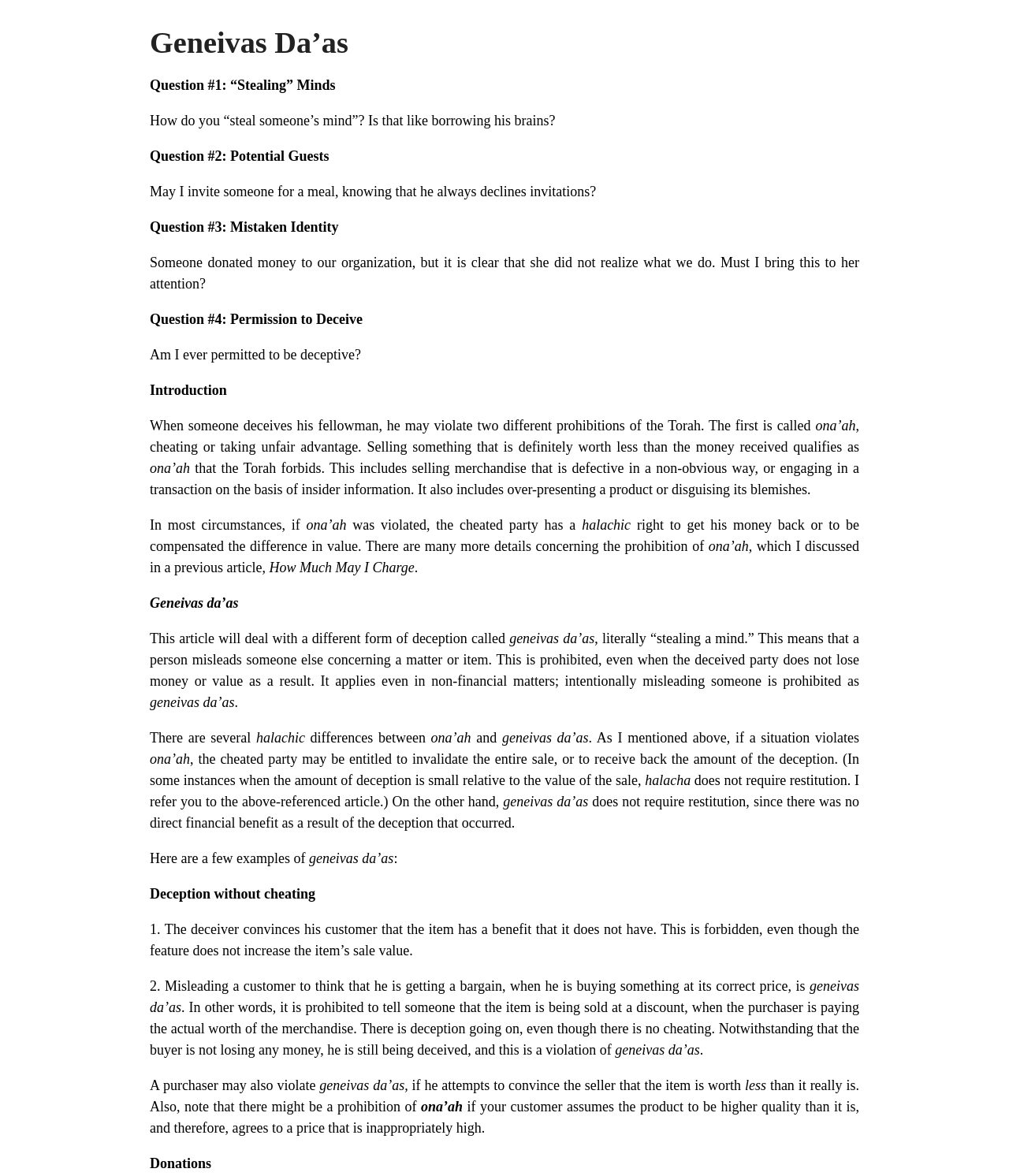Can a purchaser also violate geneivas da’as?
Refer to the image and provide a concise answer in one word or phrase.

Yes